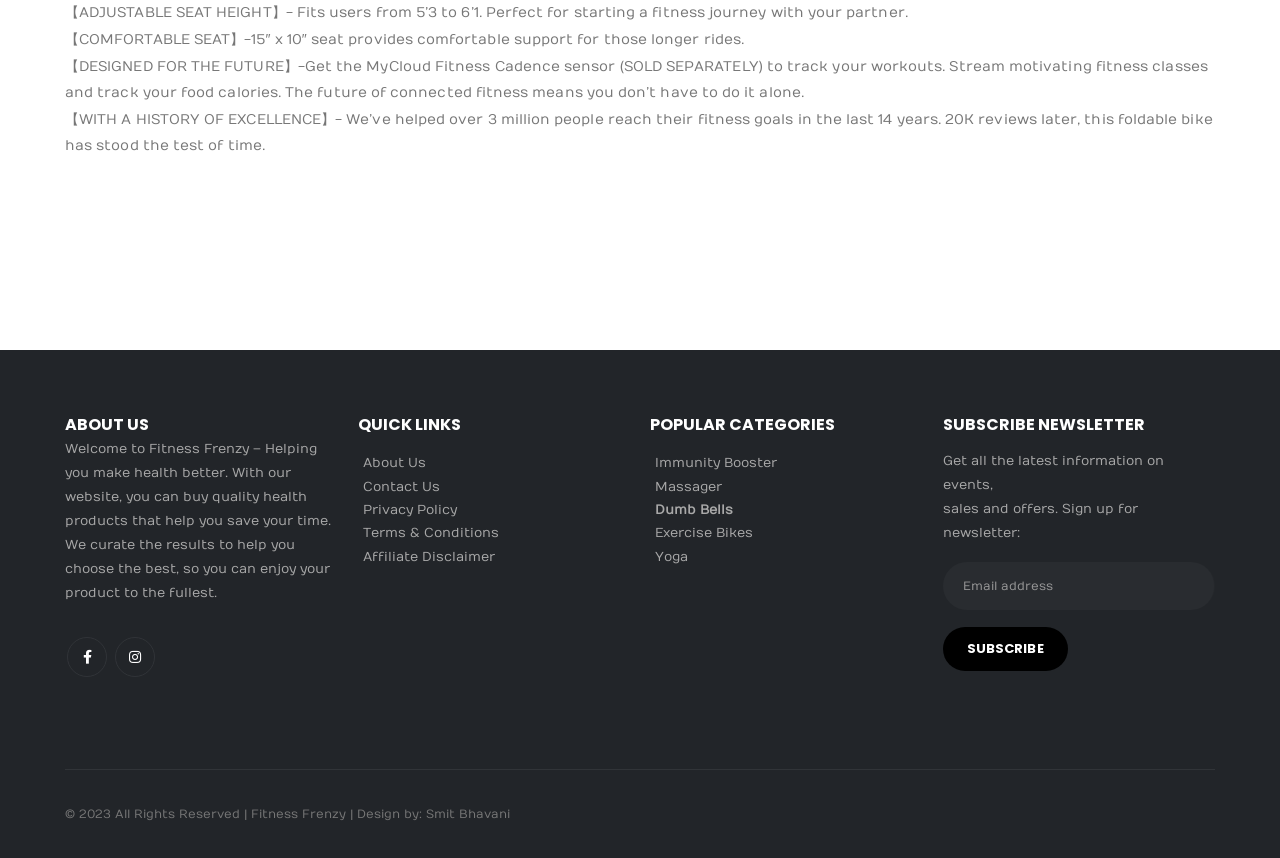Kindly determine the bounding box coordinates for the area that needs to be clicked to execute this instruction: "Check the Privacy Policy".

[0.283, 0.585, 0.357, 0.604]